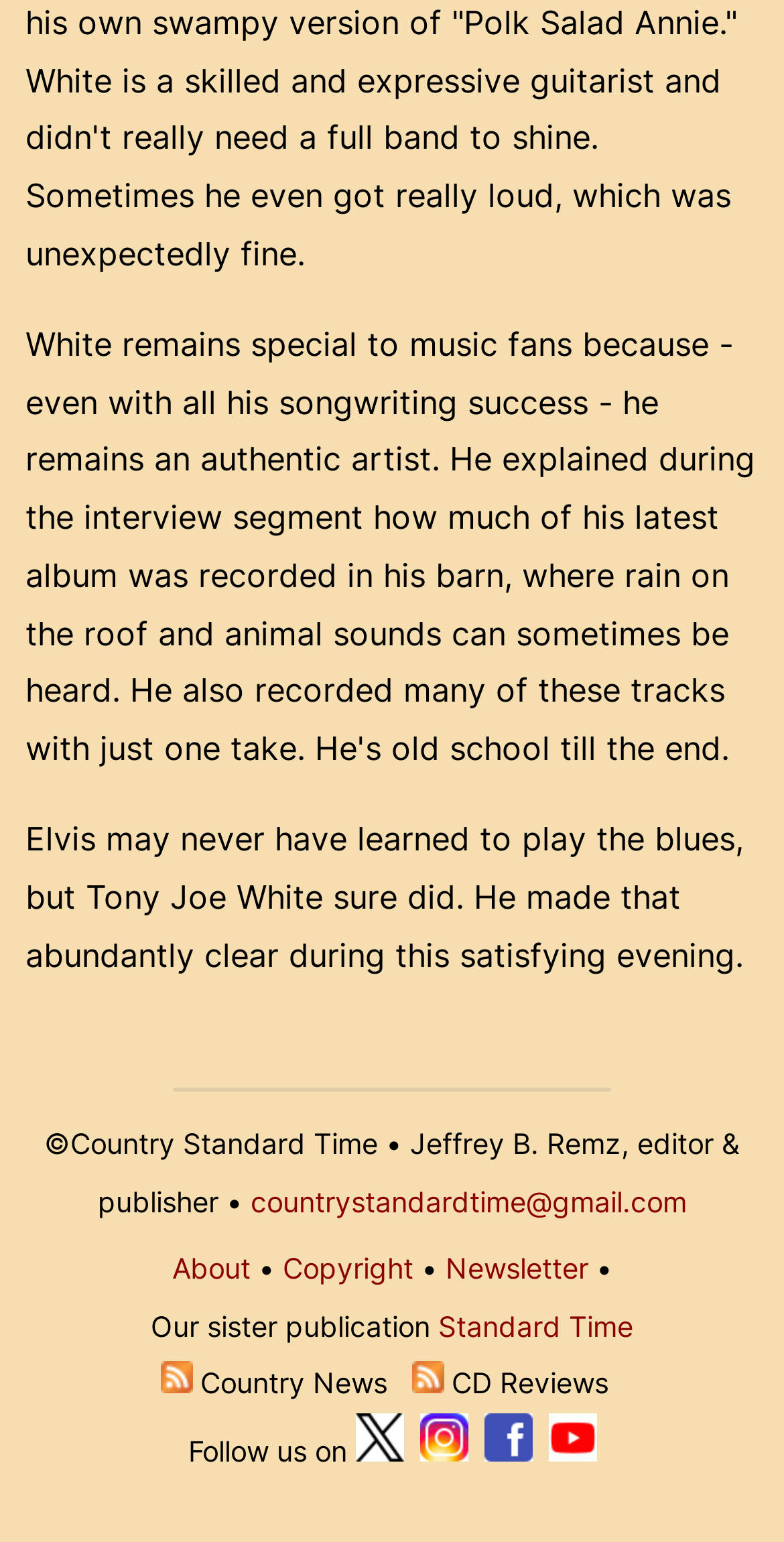Could you locate the bounding box coordinates for the section that should be clicked to accomplish this task: "Subscribe to Country Music News".

[0.204, 0.886, 0.245, 0.908]